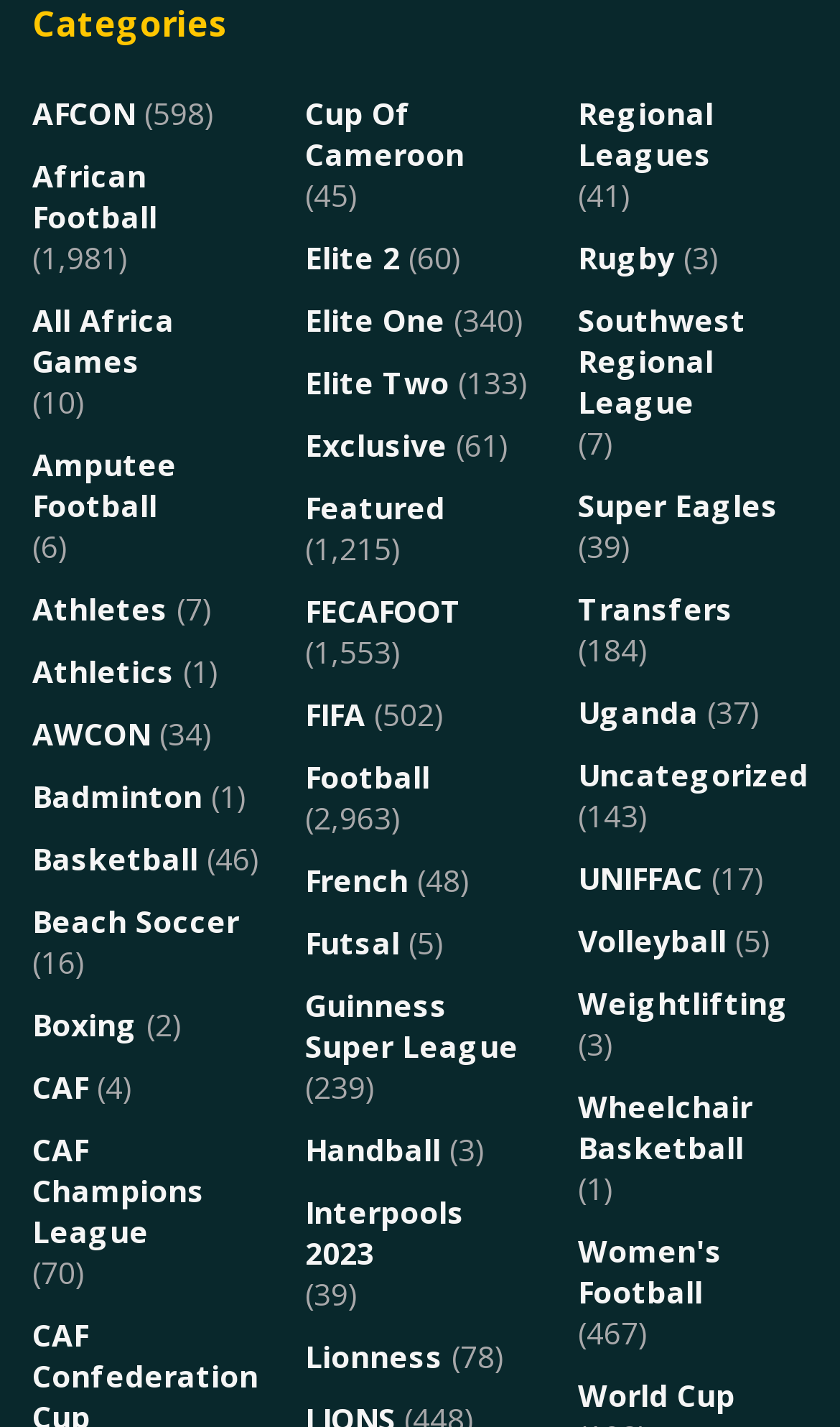Can you find the bounding box coordinates for the UI element given this description: "Guinness Super League"? Provide the coordinates as four float numbers between 0 and 1: [left, top, right, bottom].

[0.363, 0.683, 0.637, 0.741]